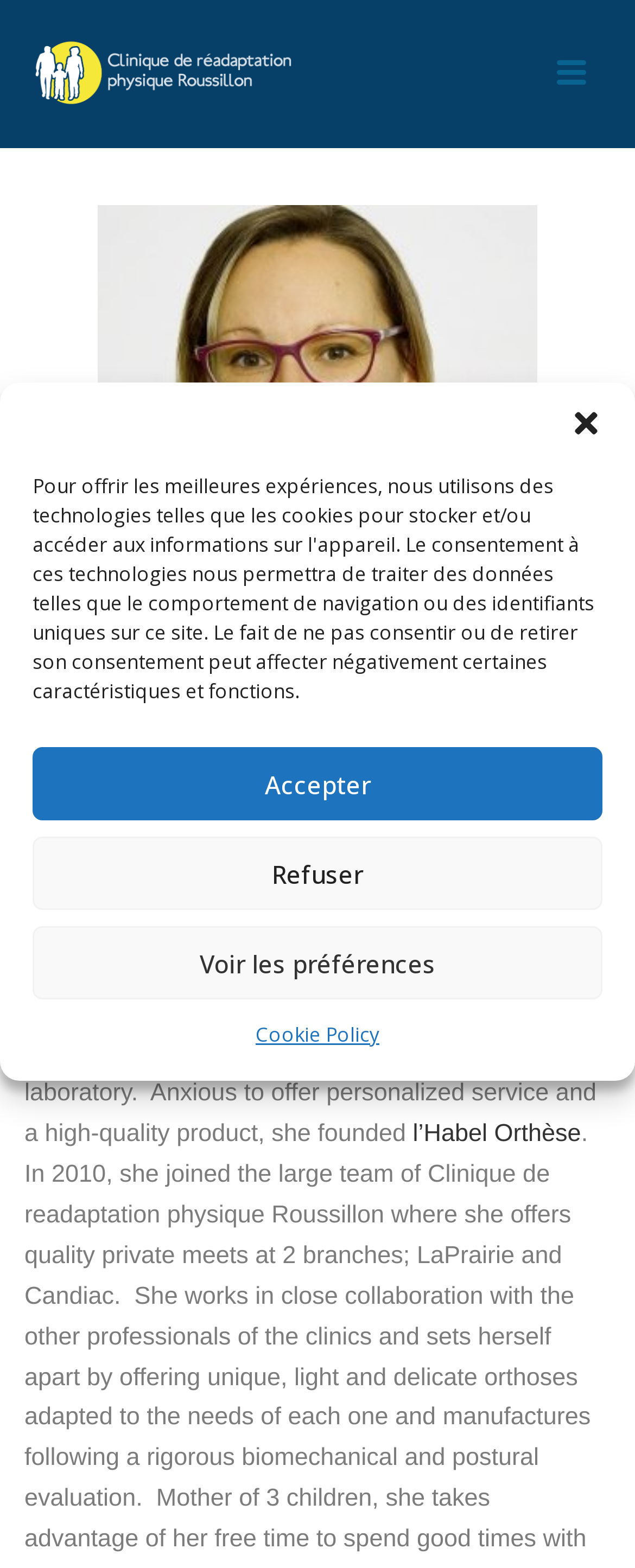Illustrate the webpage with a detailed description.

The webpage is about Édith Habel, an orthotist and prosthetist. At the top, there is a dialog box with a title "Gestion des fichiers témoins" that takes up most of the width of the page. Inside the dialog box, there are four buttons: "close-dialog" at the top right, "Accepter", "Refuser", and "Voir les préférences" stacked vertically on the left side, and a link "Cookie Policy" at the bottom. 

Below the dialog box, there are two identical images side by side, depicting a clinic scene, which take up about half of the page width. 

On the right side of the page, there is a large image of Édith Habel, taking up about two-thirds of the page height. 

Below the image of Édith Habel, there is a text "ORTHOTIST - PROSTHETIST" in a prominent font. 

Underneath, there is a paragraph of text that describes Édith Habel's background and experience in orthotics and prosthesis techniques. The text also mentions that she founded "l’Habel Orthèse", which is a clickable link.